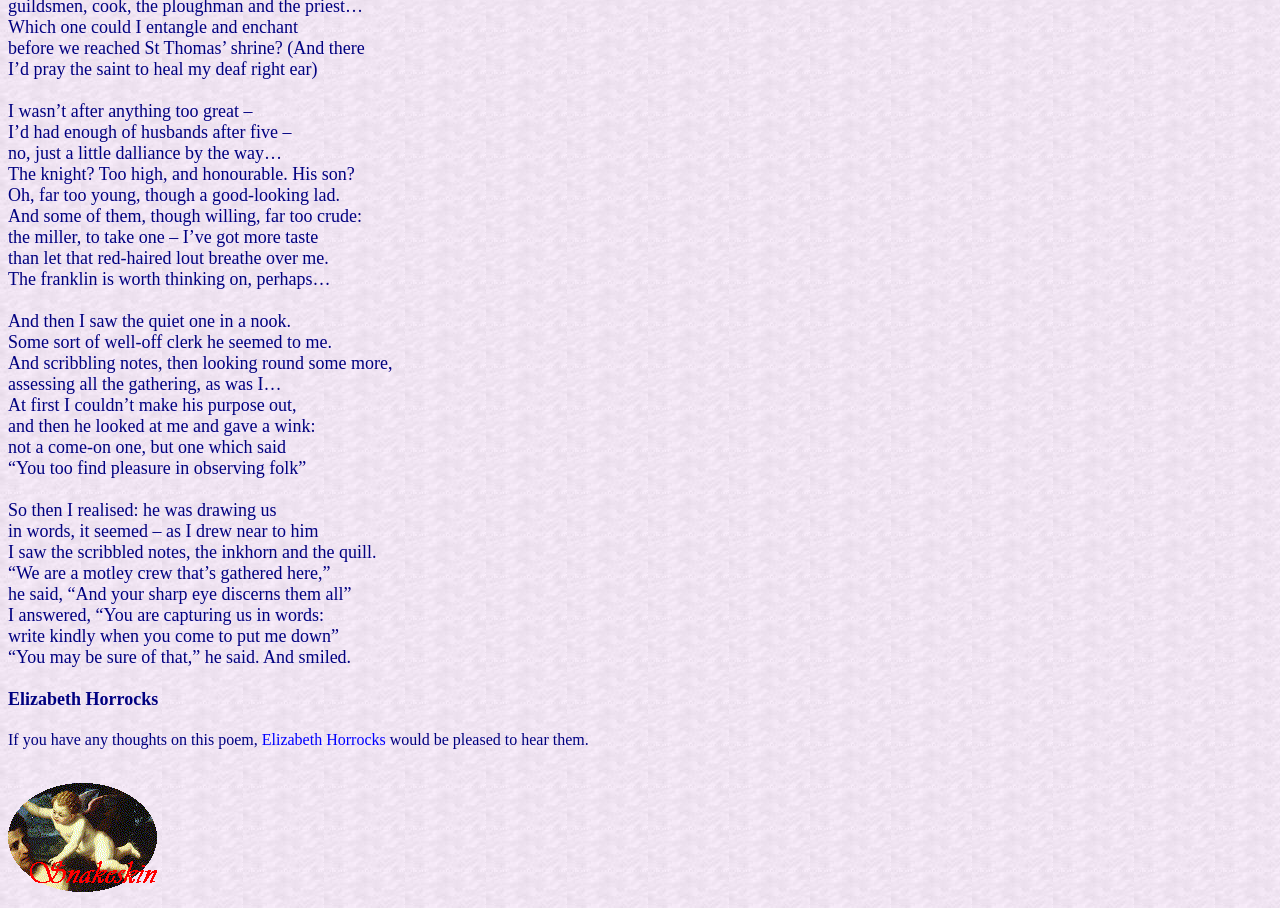Bounding box coordinates are specified in the format (top-left x, top-left y, bottom-right x, bottom-right y). All values are floating point numbers bounded between 0 and 1. Please provide the bounding box coordinate of the region this sentence describes: Elizabeth Horrocks

[0.204, 0.805, 0.301, 0.824]